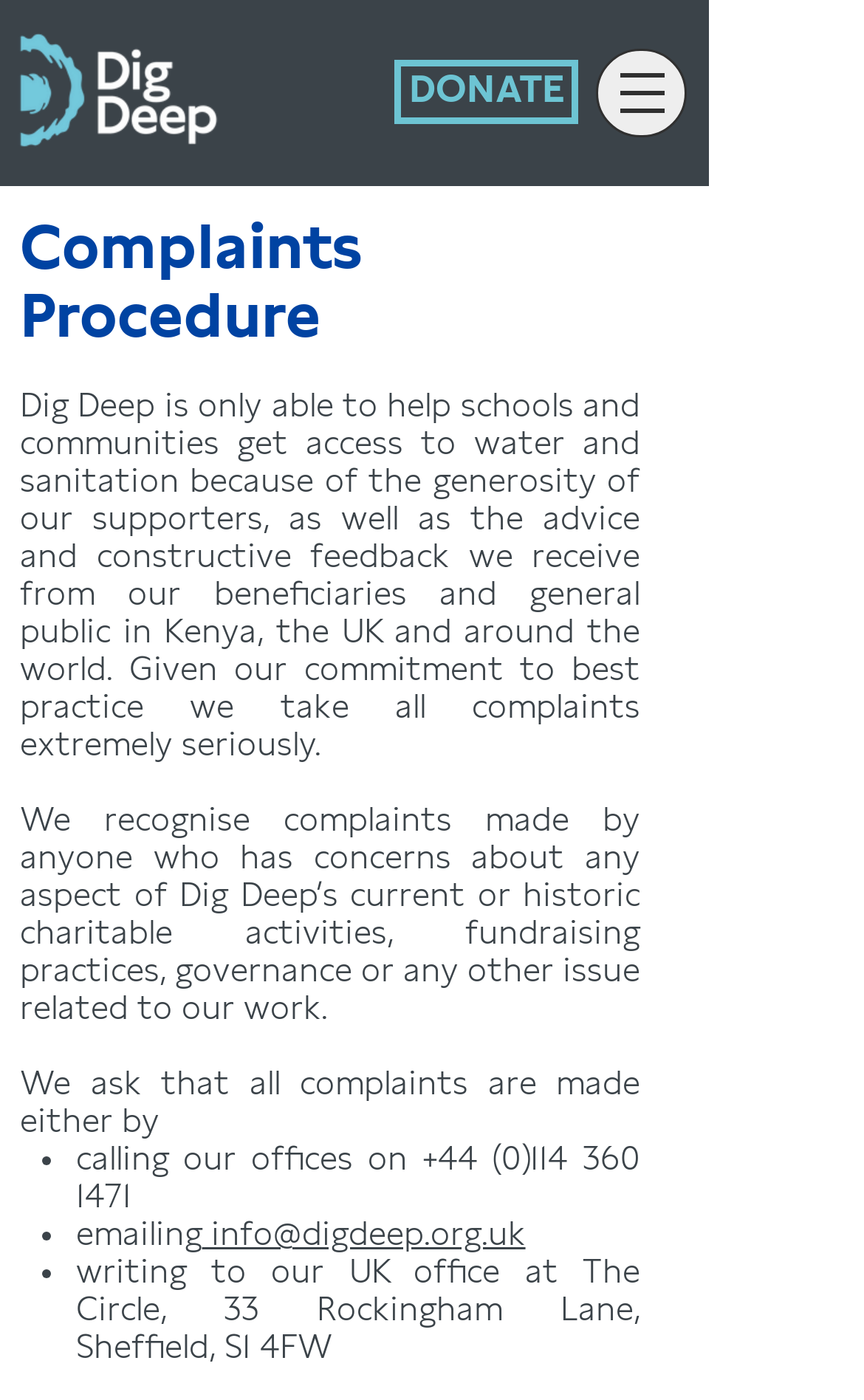Identify the bounding box of the HTML element described as: "July 5, 2016July 22, 2016".

None